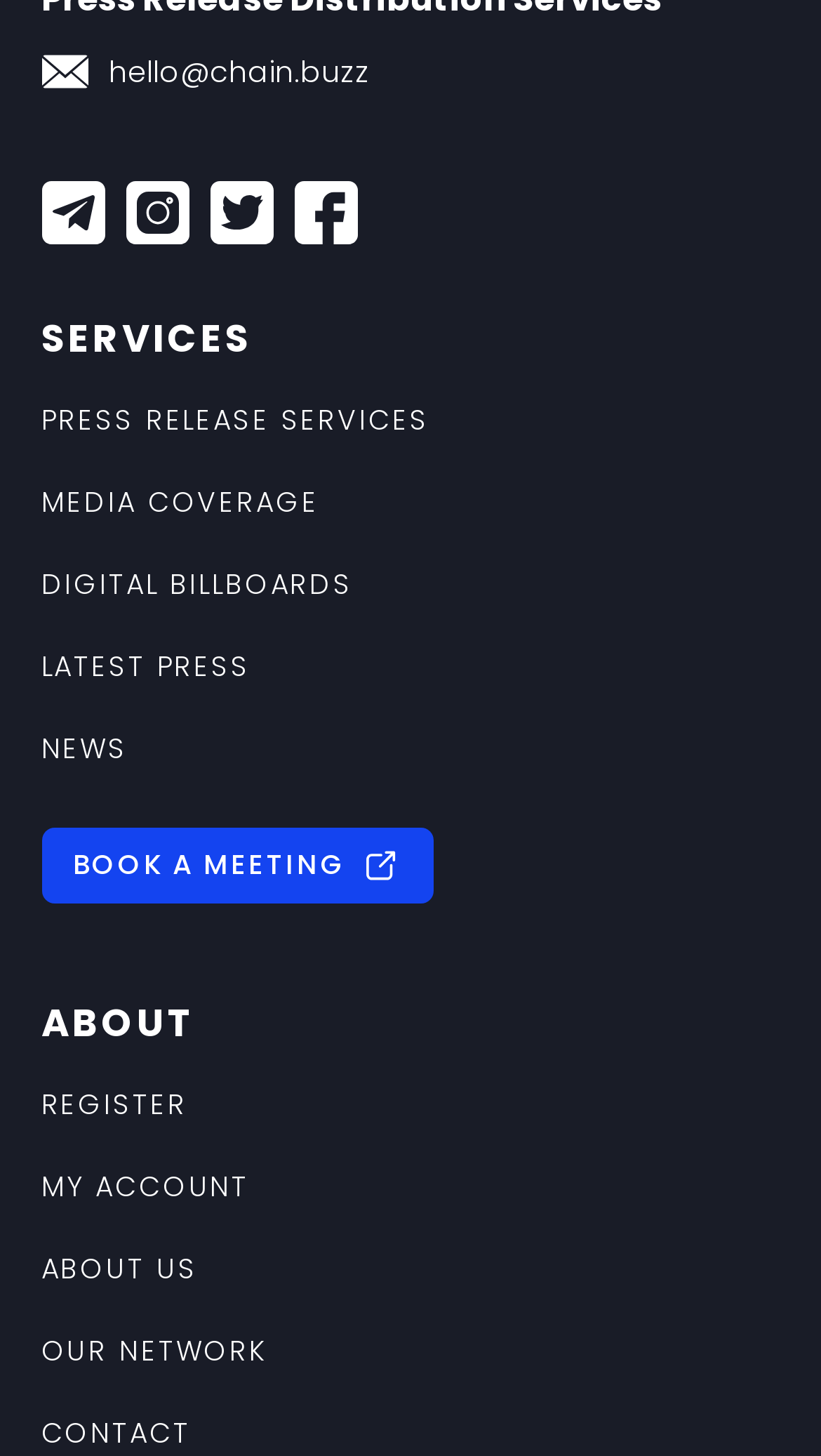Find the bounding box coordinates for the UI element whose description is: "parent_node: Name name="form_fields[name]" placeholder="Name"". The coordinates should be four float numbers between 0 and 1, in the format [left, top, right, bottom].

None